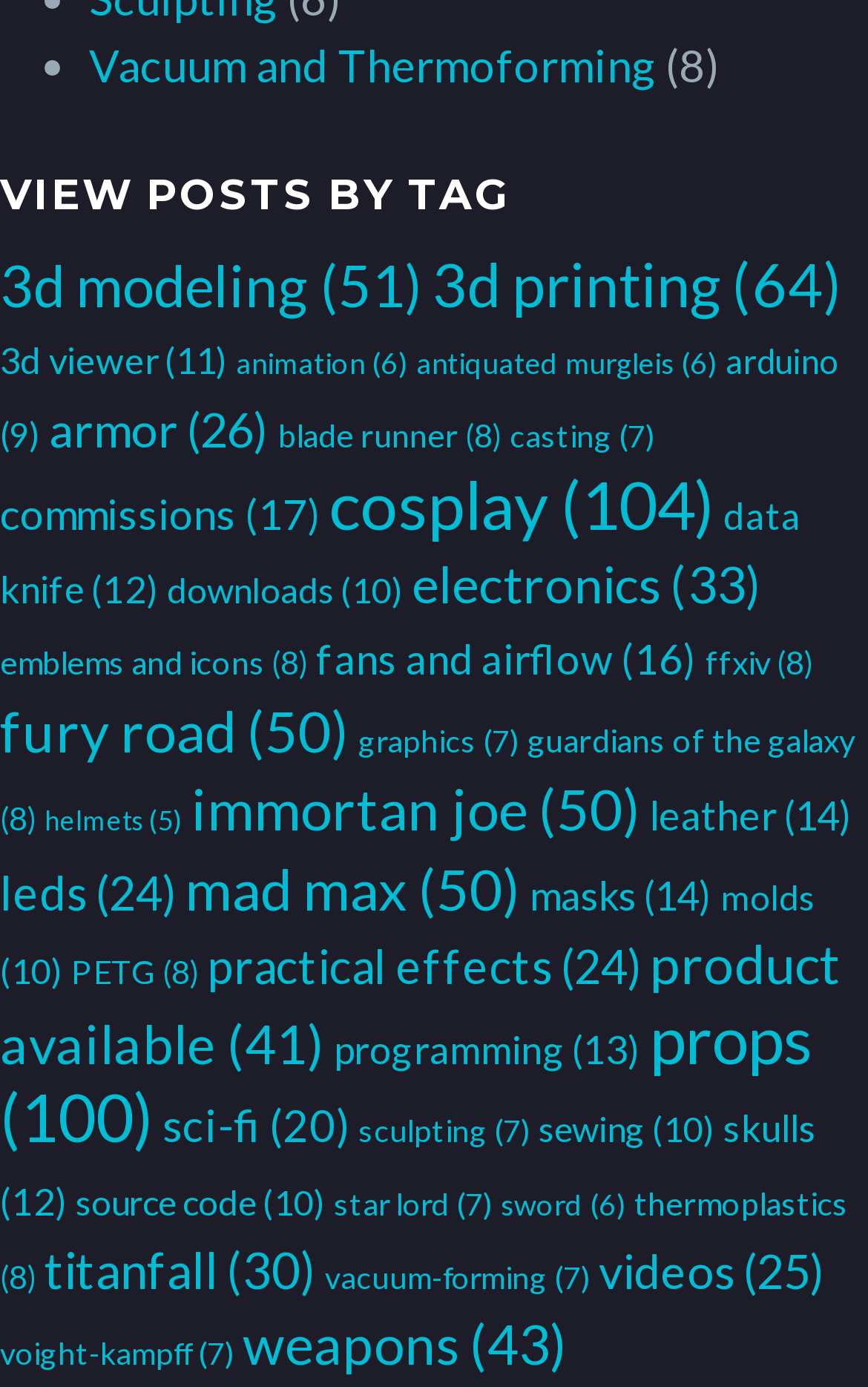Kindly determine the bounding box coordinates for the clickable area to achieve the given instruction: "View posts by tag".

[0.0, 0.118, 1.0, 0.166]